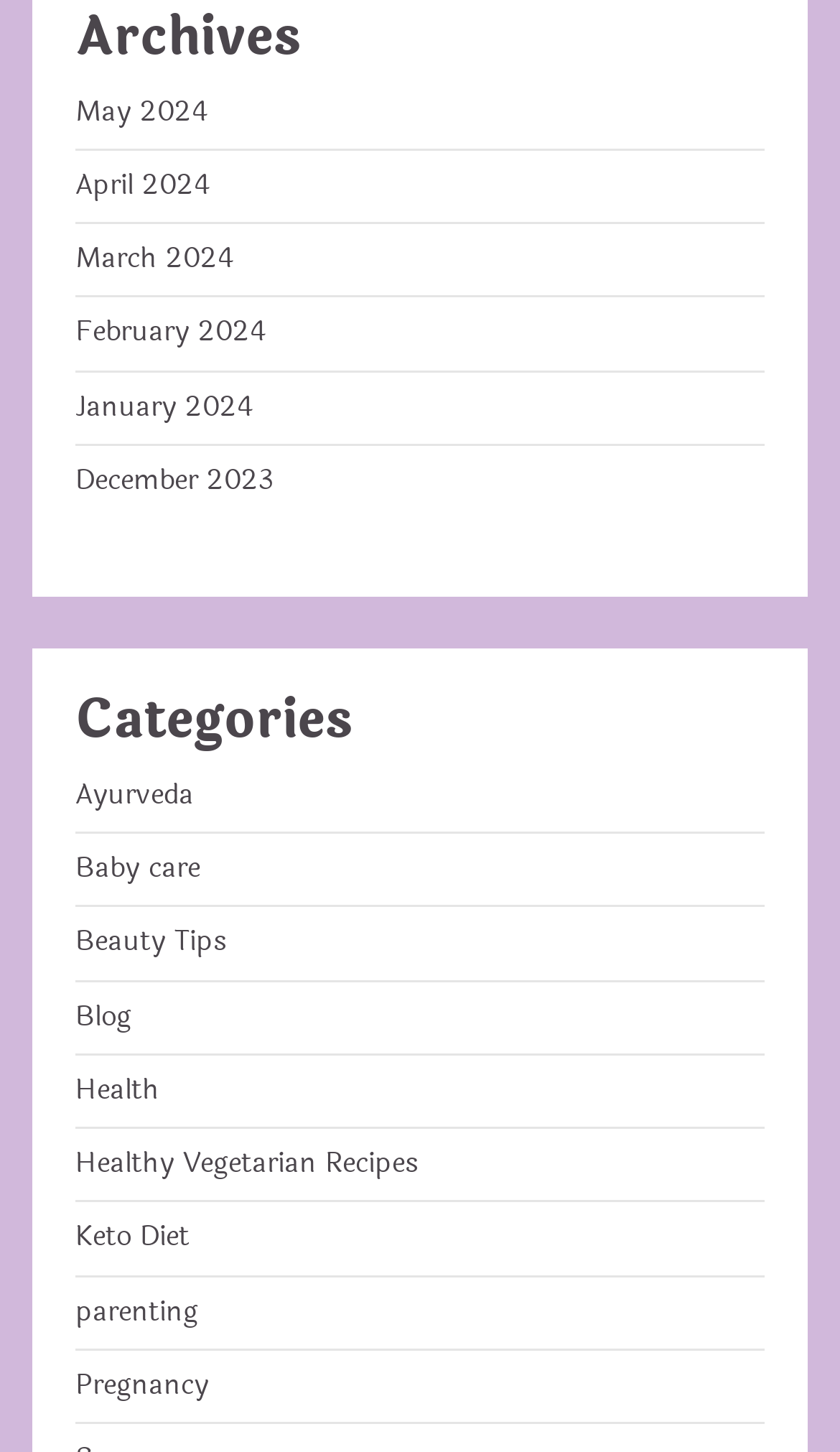How many categories are listed on the webpage?
Look at the image and respond with a one-word or short-phrase answer.

11